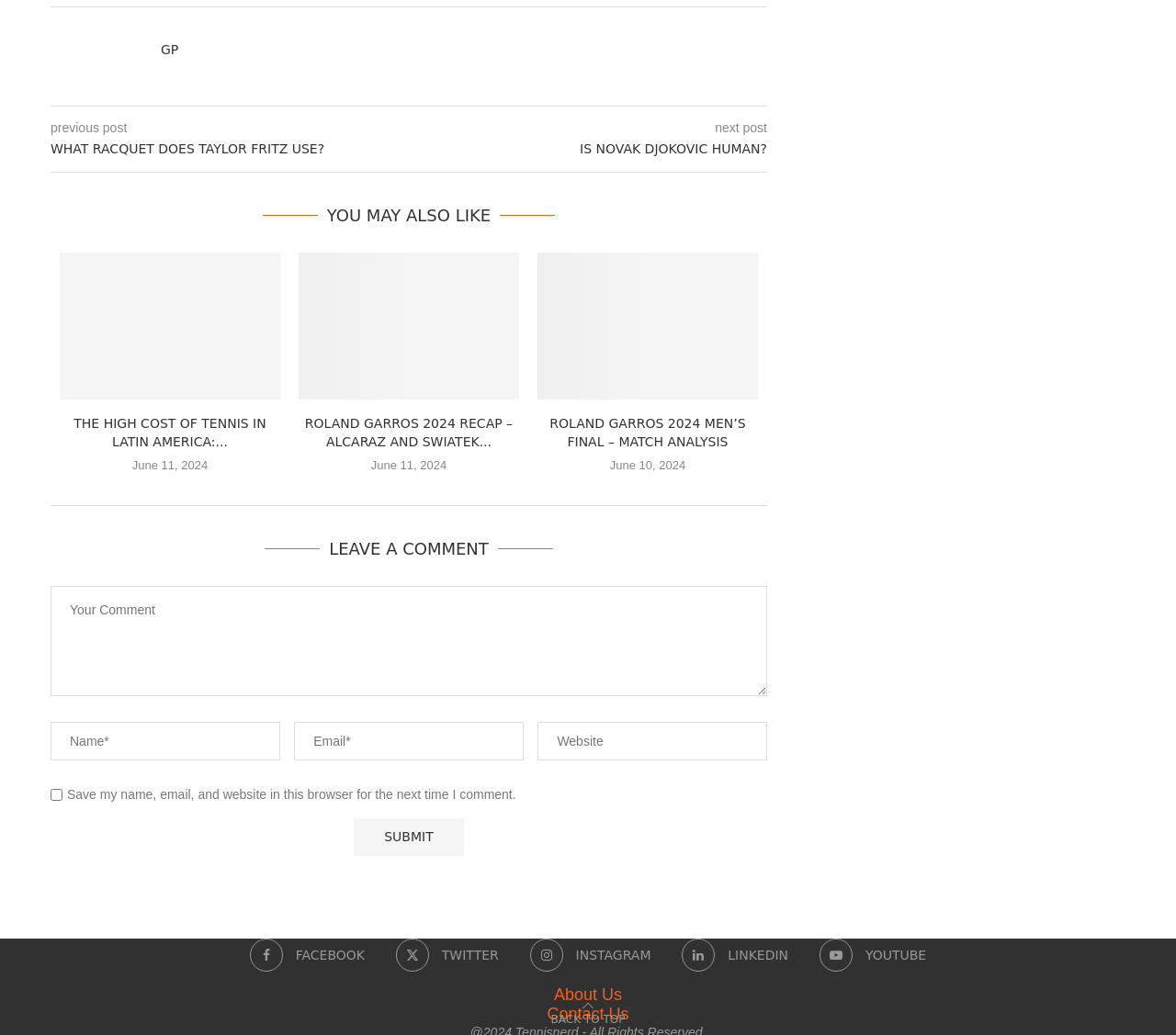Please give a succinct answer using a single word or phrase:
What is the date of the second post?

June 11, 2024